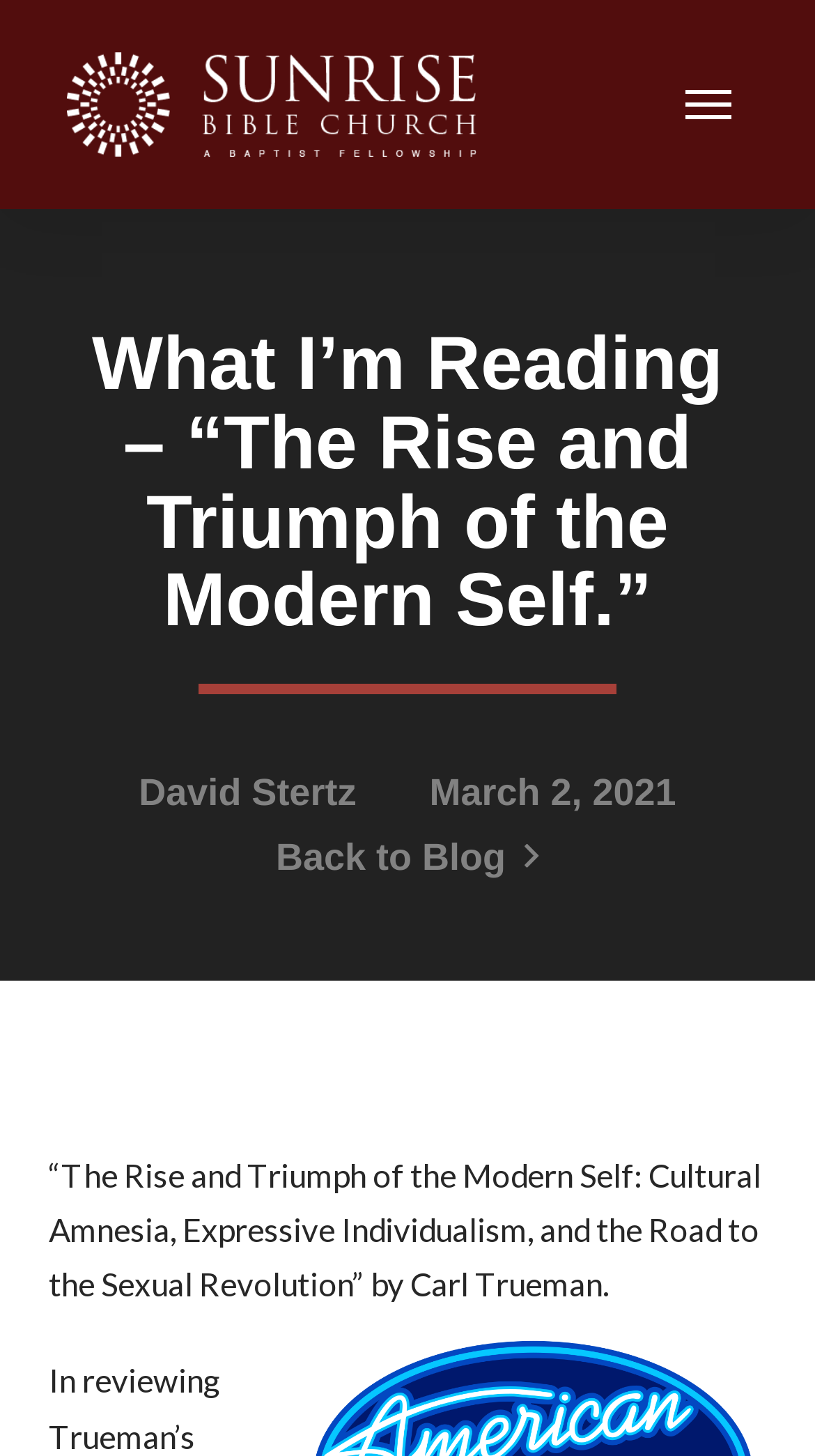Determine the heading of the webpage and extract its text content.

What I’m Reading – “The Rise and Triumph of the Modern Self.”